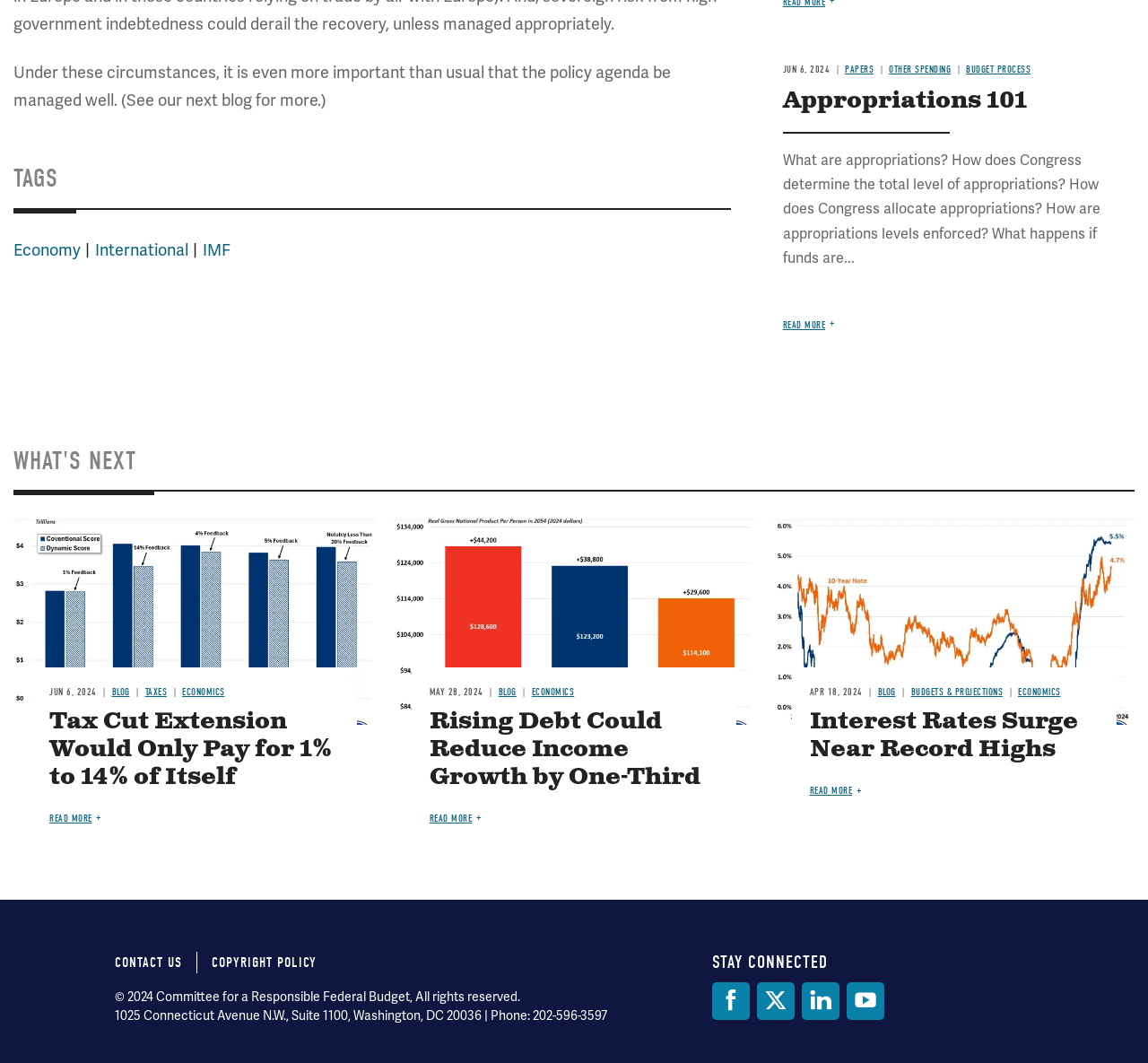Carefully examine the image and provide an in-depth answer to the question: What is the date of the article 'Rising Debt Could Reduce Income Growth by One-Third'?

I found the link 'Rising Debt Could Reduce Income Growth by One-Third' and then I looked for the time element associated with it. The time element has the text 'MAY 28, 2024', so I concluded that the date of the article is MAY 28, 2024.